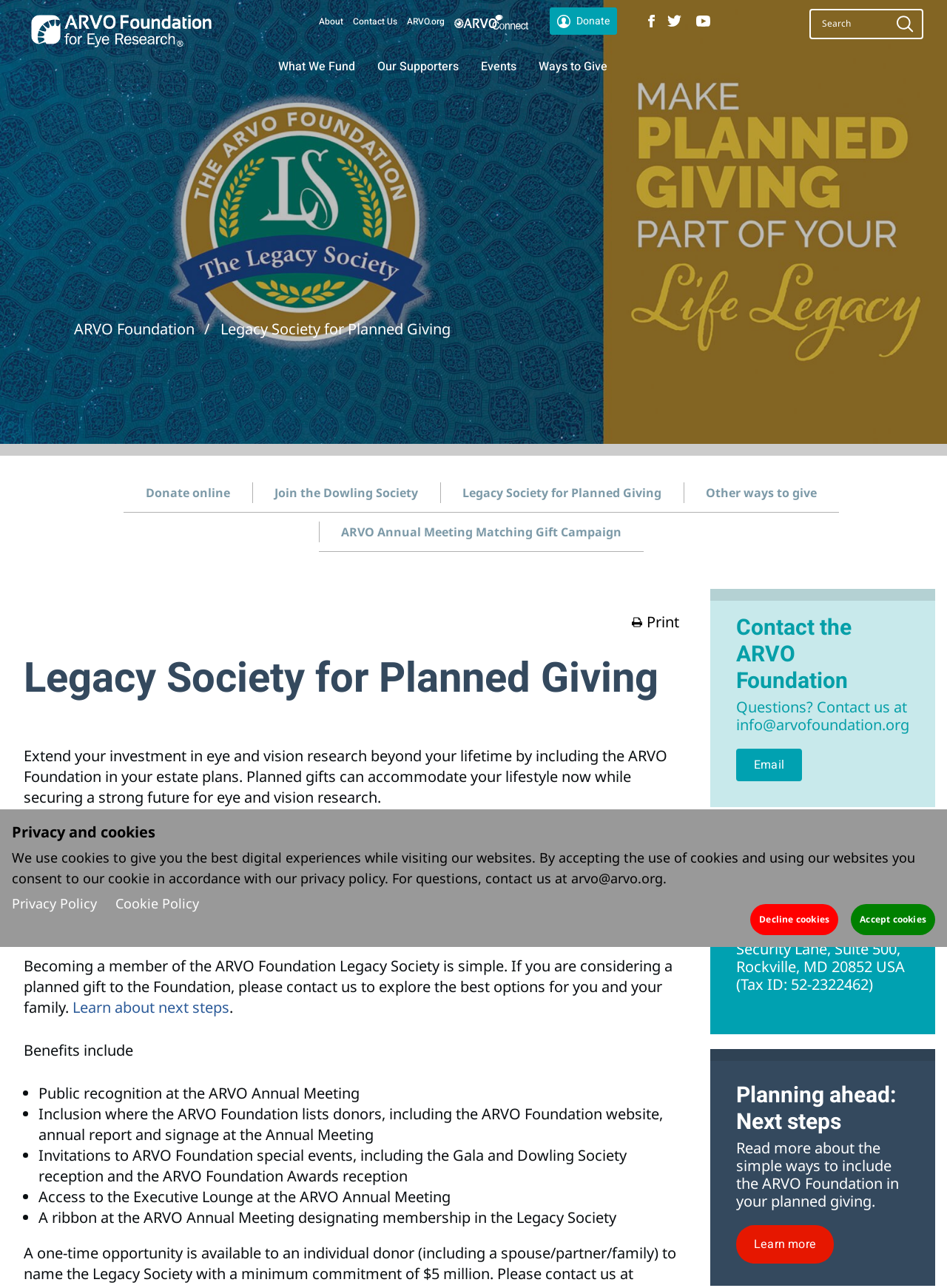What is the tax ID of the ARVO Foundation?
Give a single word or phrase as your answer by examining the image.

52-2322462